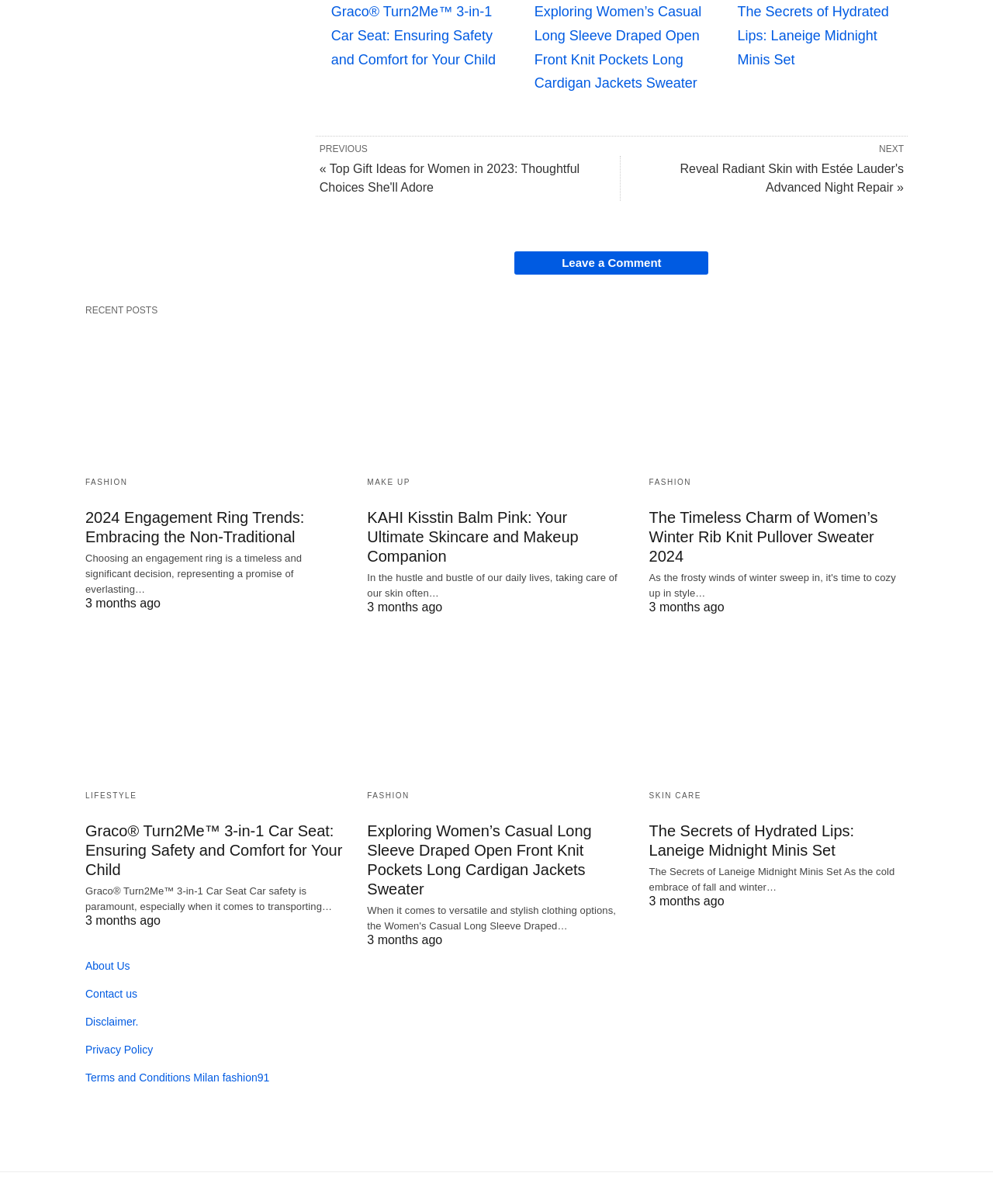Please find the bounding box coordinates of the clickable region needed to complete the following instruction: "View previous posts". The bounding box coordinates must consist of four float numbers between 0 and 1, i.e., [left, top, right, bottom].

[0.322, 0.135, 0.584, 0.161]